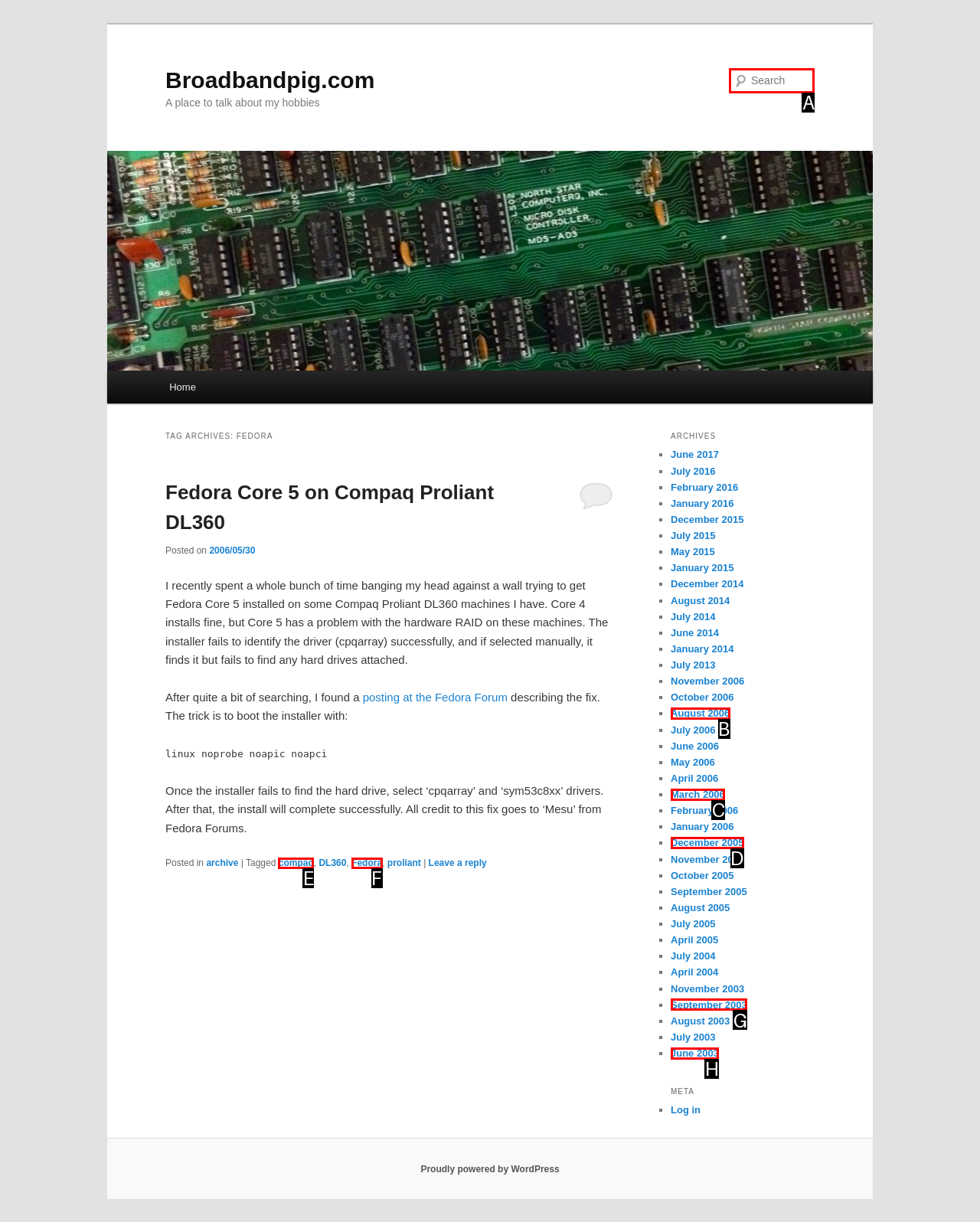Which option should be clicked to execute the following task: Search for something? Respond with the letter of the selected option.

A